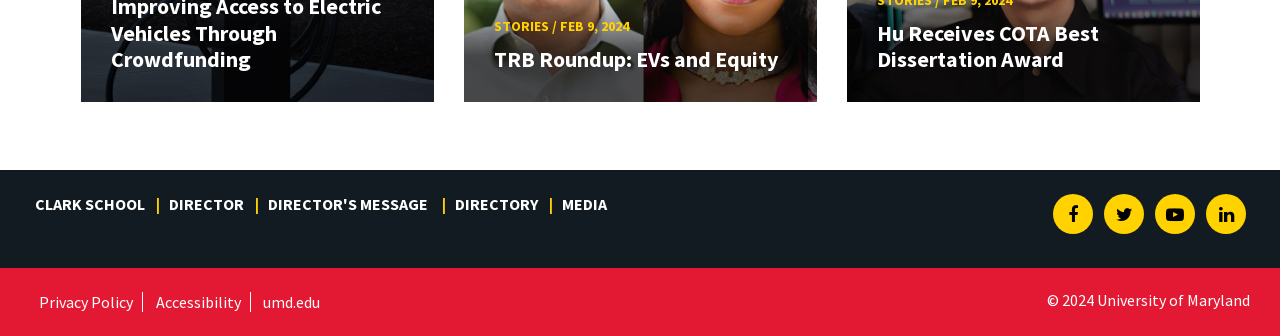How many social media links are available?
Please provide a comprehensive answer based on the information in the image.

There are four social media links available on the webpage, which are Facebook, Twitter, Youtube, and Linkedin, each represented by an icon and a link.